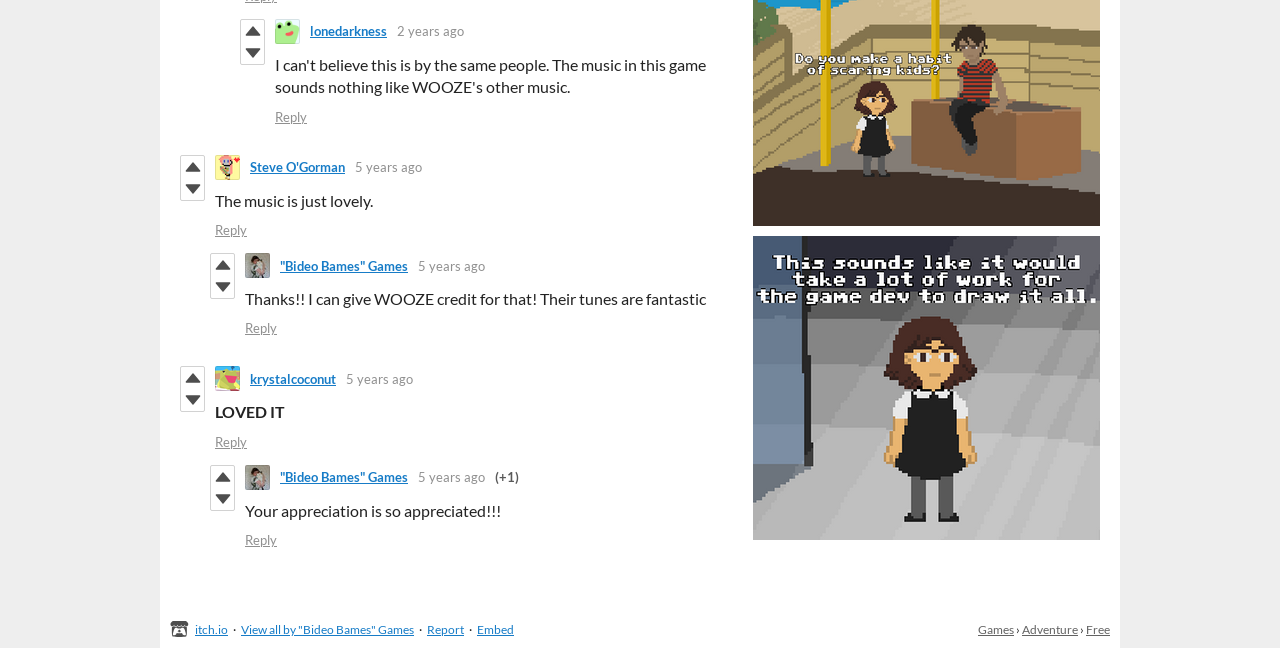Show the bounding box coordinates for the HTML element as described: "real estate".

None